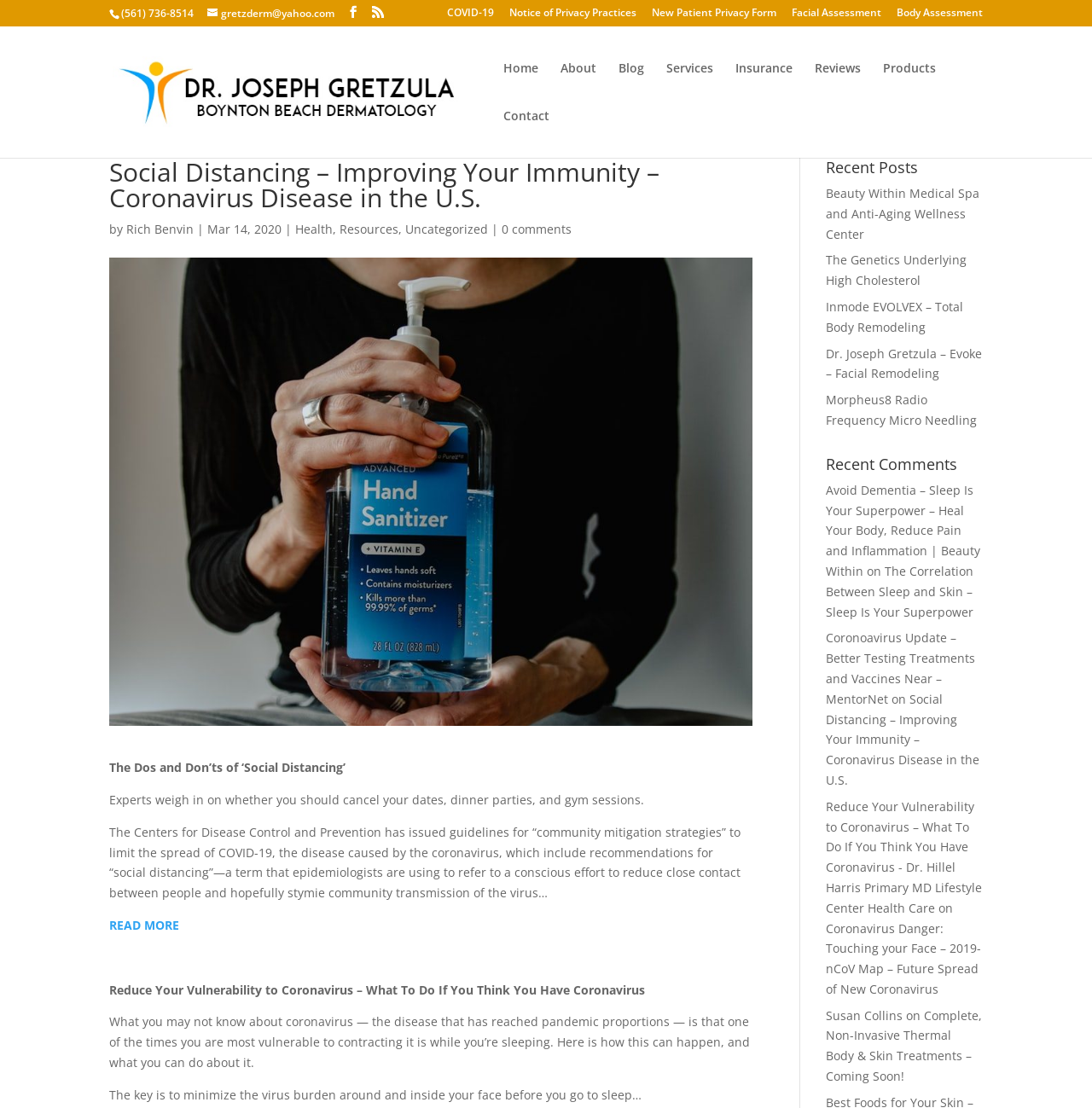Please identify the bounding box coordinates of the element's region that I should click in order to complete the following instruction: "Search for a topic". The bounding box coordinates consist of four float numbers between 0 and 1, i.e., [left, top, right, bottom].

[0.157, 0.023, 0.877, 0.025]